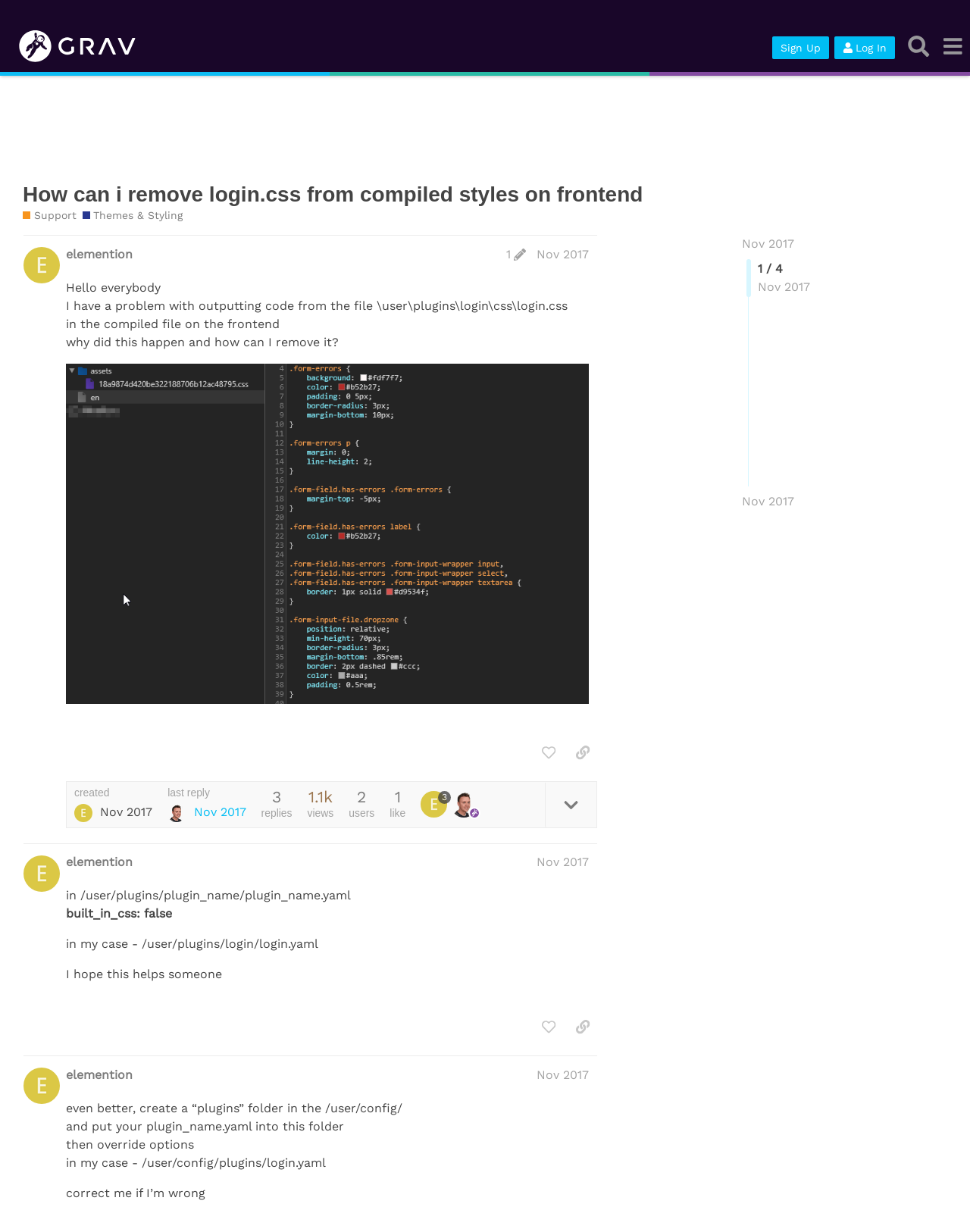Please find and generate the text of the main header of the webpage.

How can i remove login.css from compiled styles on frontend